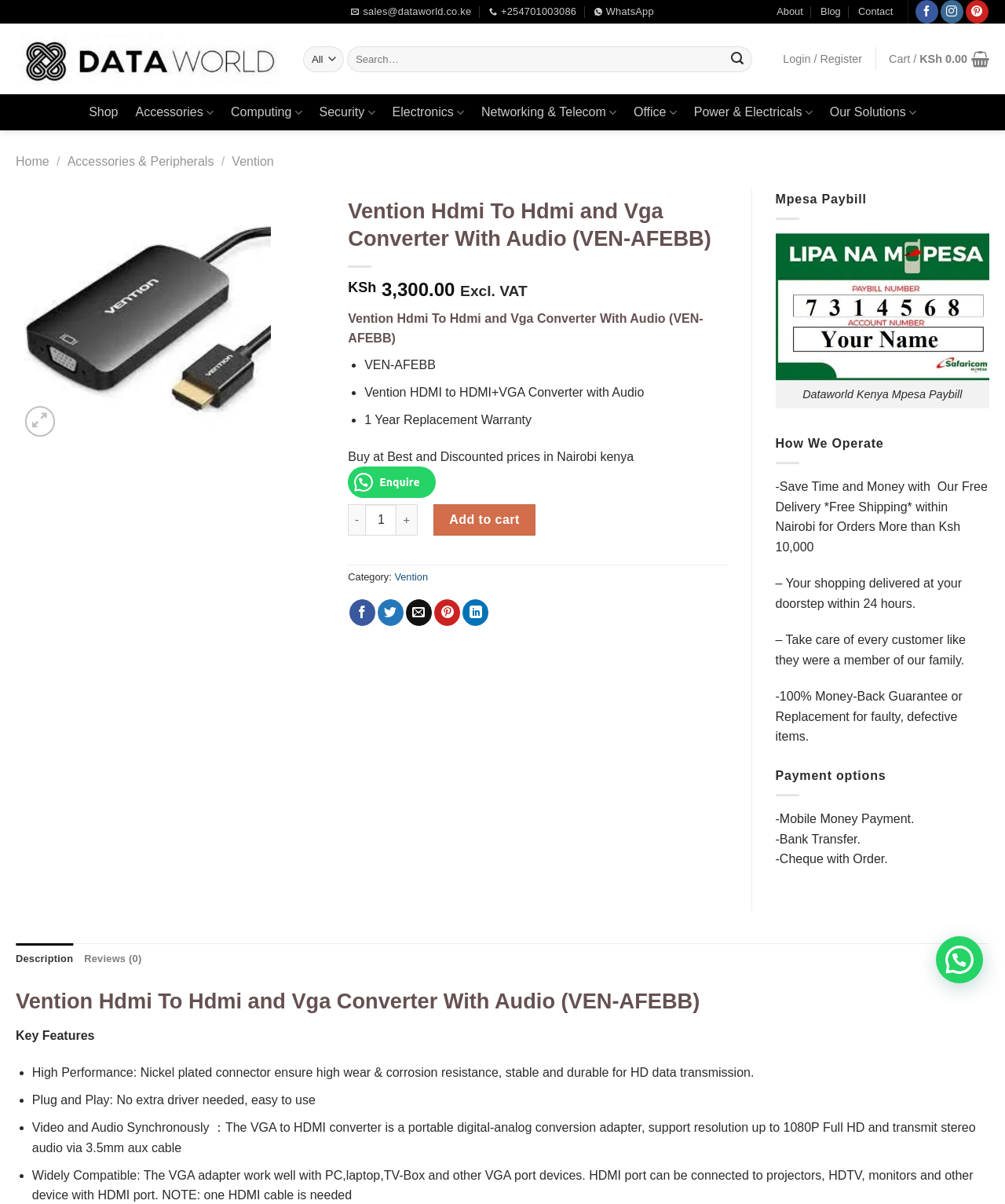Find and indicate the bounding box coordinates of the region you should select to follow the given instruction: "Add to cart".

[0.431, 0.419, 0.533, 0.445]